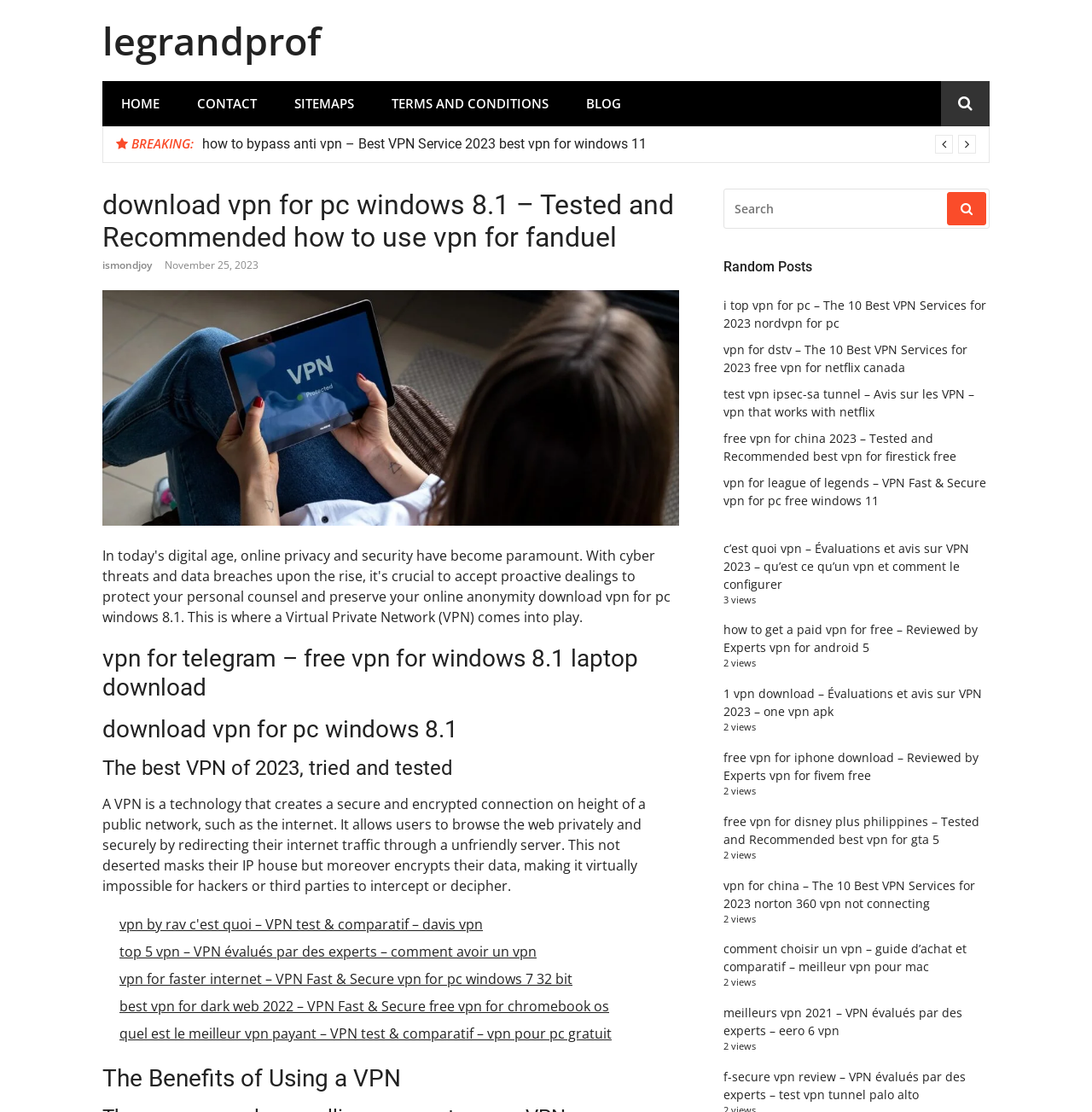Please determine the bounding box coordinates of the section I need to click to accomplish this instruction: "Click on the 'HOME' link".

[0.094, 0.073, 0.163, 0.113]